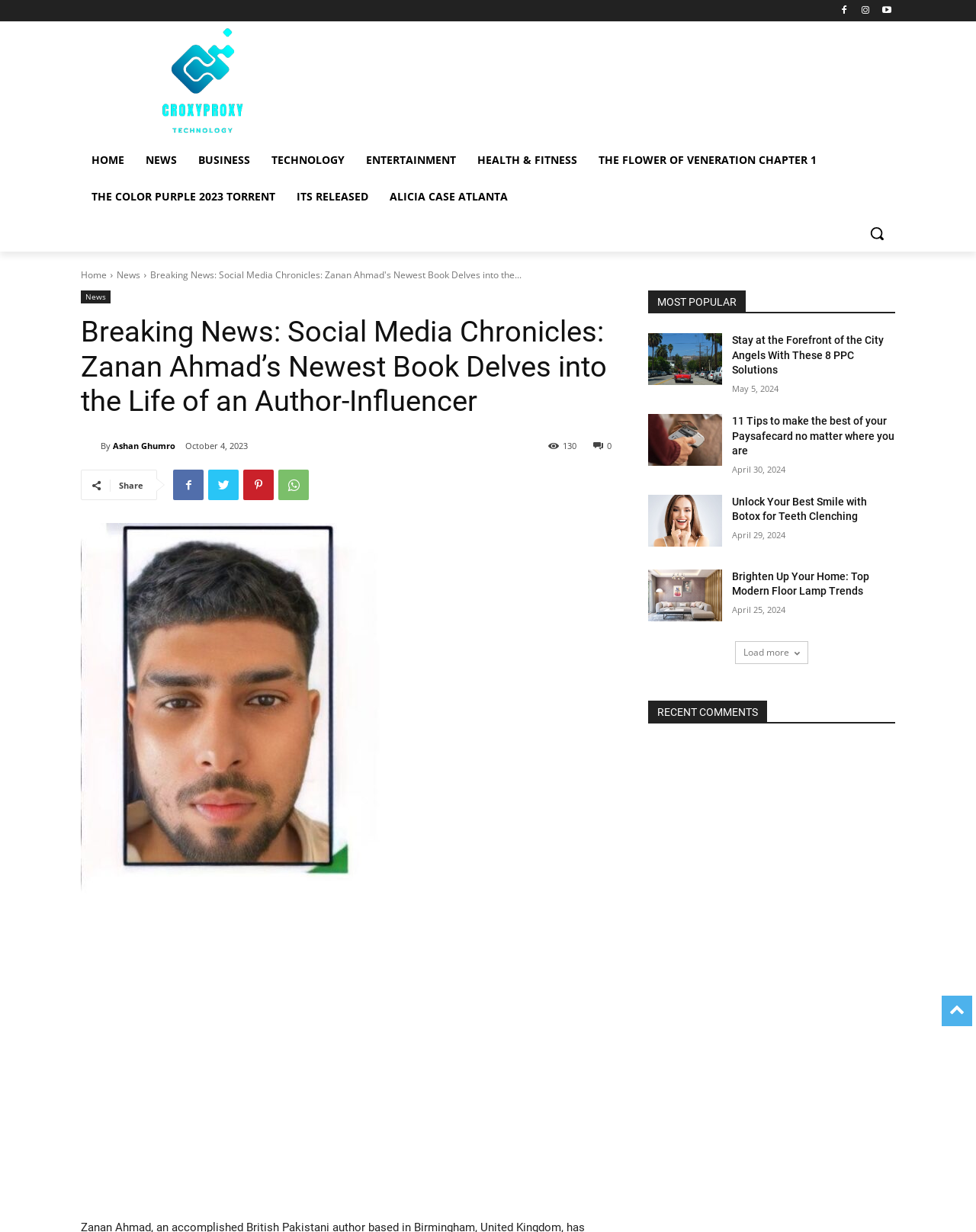Please identify the bounding box coordinates of the clickable element to fulfill the following instruction: "Go to the home page". The coordinates should be four float numbers between 0 and 1, i.e., [left, top, right, bottom].

None